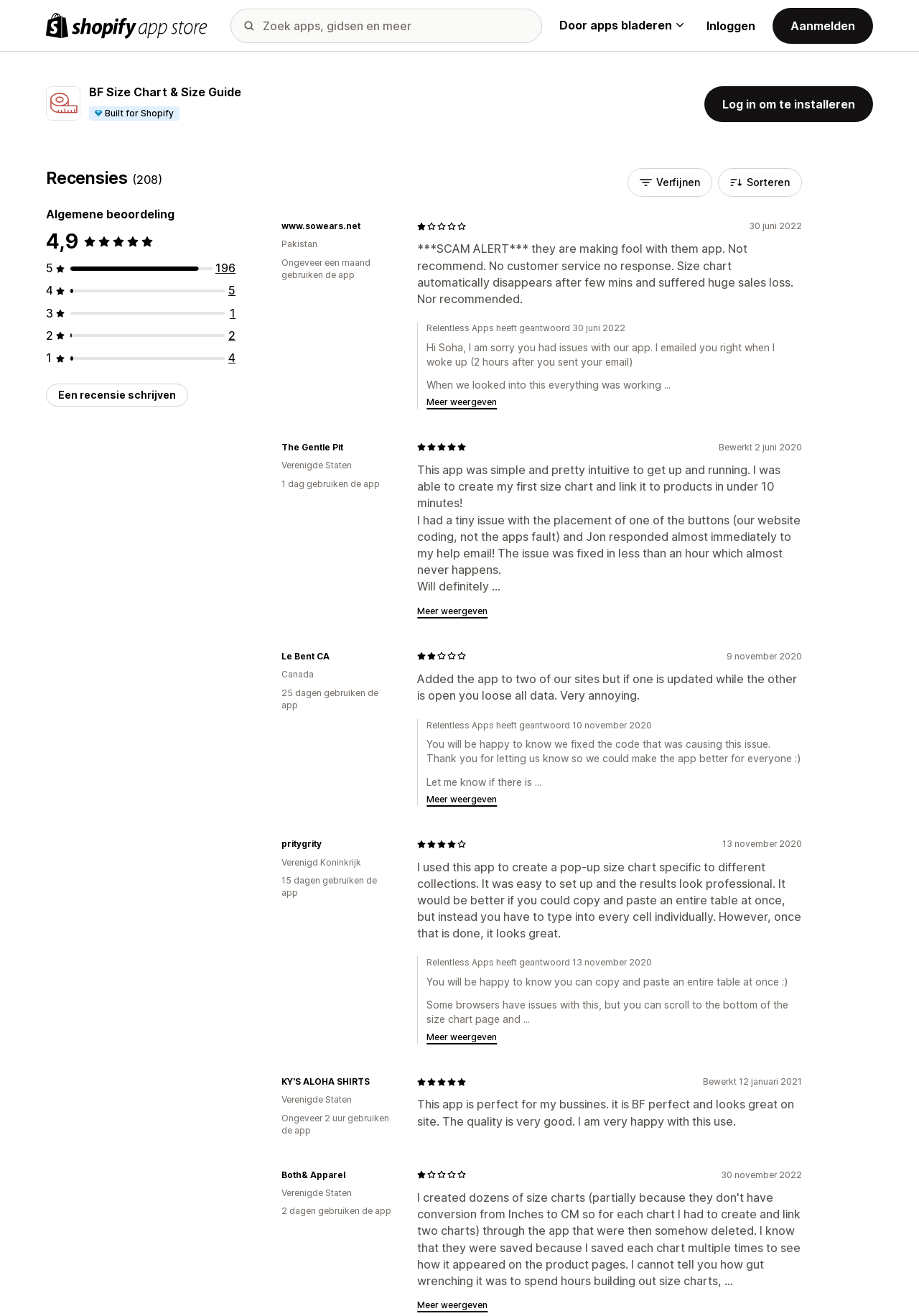Answer in one word or a short phrase: 
How many stars did the reviewer 'Soha' give?

1 out of 5 stars